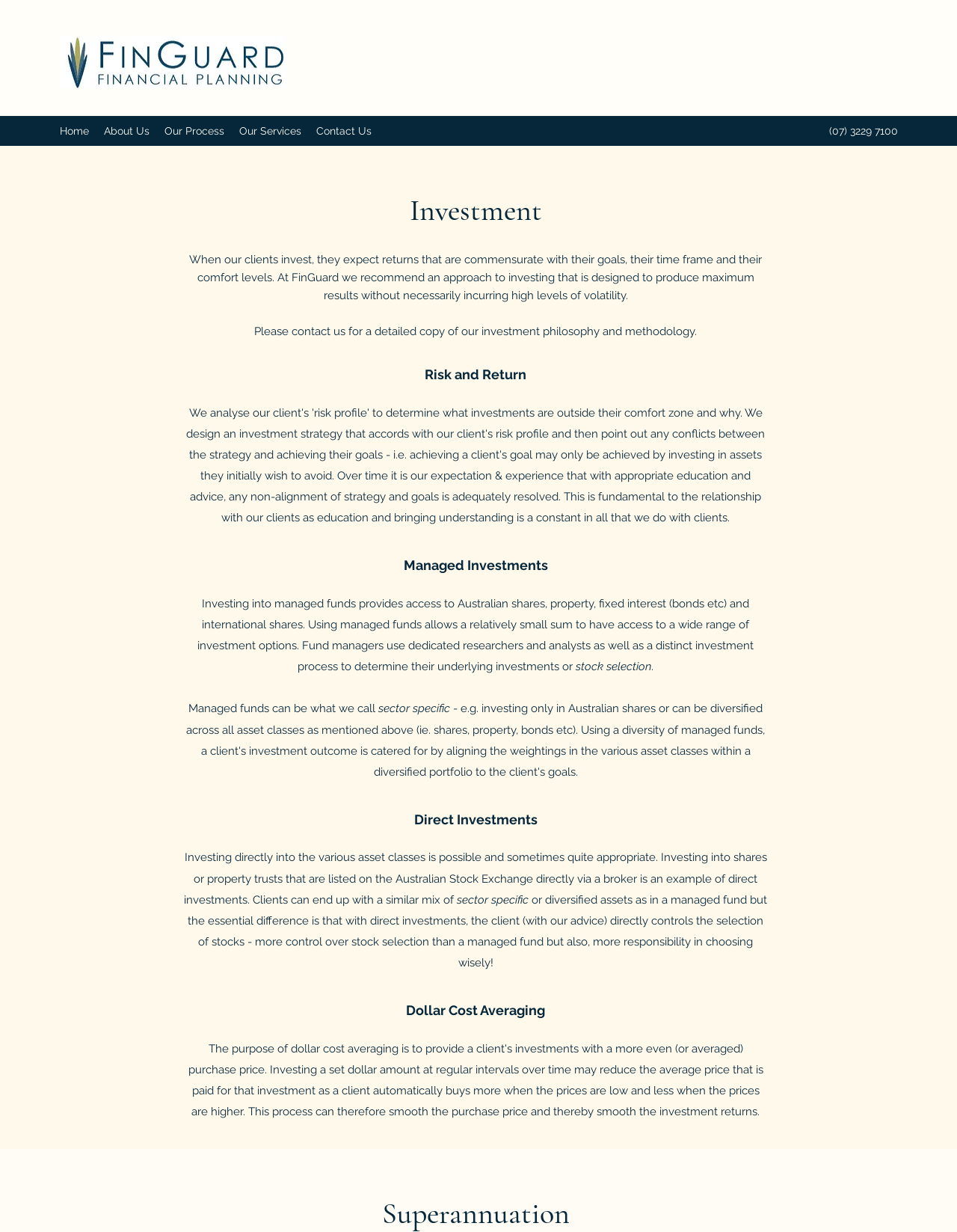Provide an in-depth description of the elements and layout of the webpage.

The webpage is about investment and superannuation services provided by Finguard Financial Planning. At the top-left corner, there is a logo image with a link to "finguard-coming-soon_edited_edited.jpg". Below the logo, a navigation menu is situated, containing links to "Home", "About Us", "Our Process", "Our Services", and "Contact Us".

On the top-right corner, a phone number "(07) 3229 7100" is displayed. The main content of the webpage is divided into sections, with headings and paragraphs of text. The first section is titled "Investment" and discusses the approach to investing that Finguard recommends, which aims to produce maximum results without high levels of volatility. 

Below this section, there are three subheadings: "Risk and Return", "Managed Investments", and "Direct Investments". The "Managed Investments" section explains that investing in managed funds provides access to a wide range of investment options, including Australian shares, property, fixed interest, and international shares. 

The "Direct Investments" section discusses investing directly into various asset classes, such as shares or property trusts listed on the Australian Stock Exchange. The webpage also mentions "Dollar Cost Averaging" as a related concept. Throughout the webpage, there are several paragraphs of text that provide more detailed information about these investment concepts.